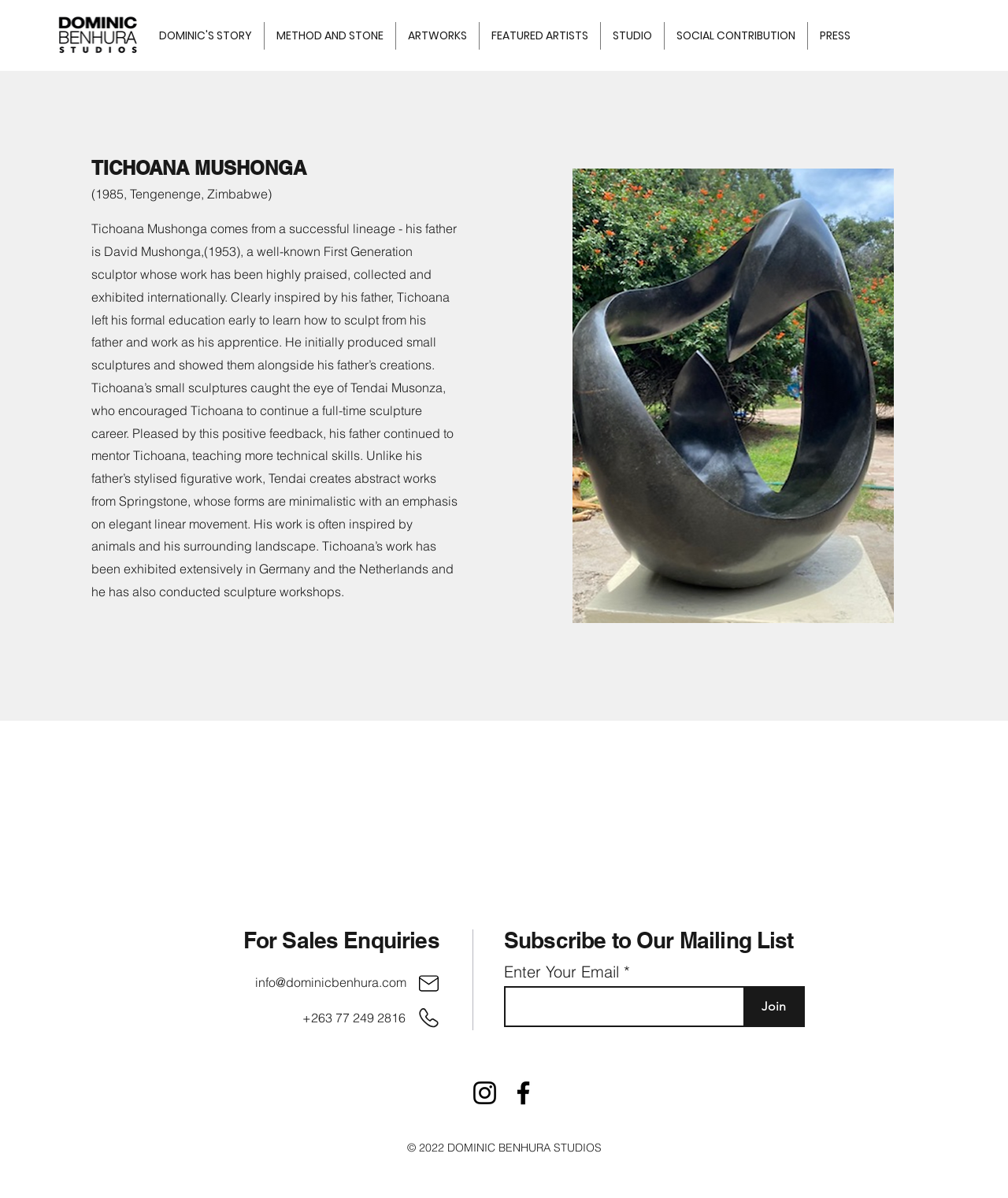Determine the bounding box coordinates for the element that should be clicked to follow this instruction: "Click the 'Home' link". The coordinates should be given as four float numbers between 0 and 1, in the format [left, top, right, bottom].

None